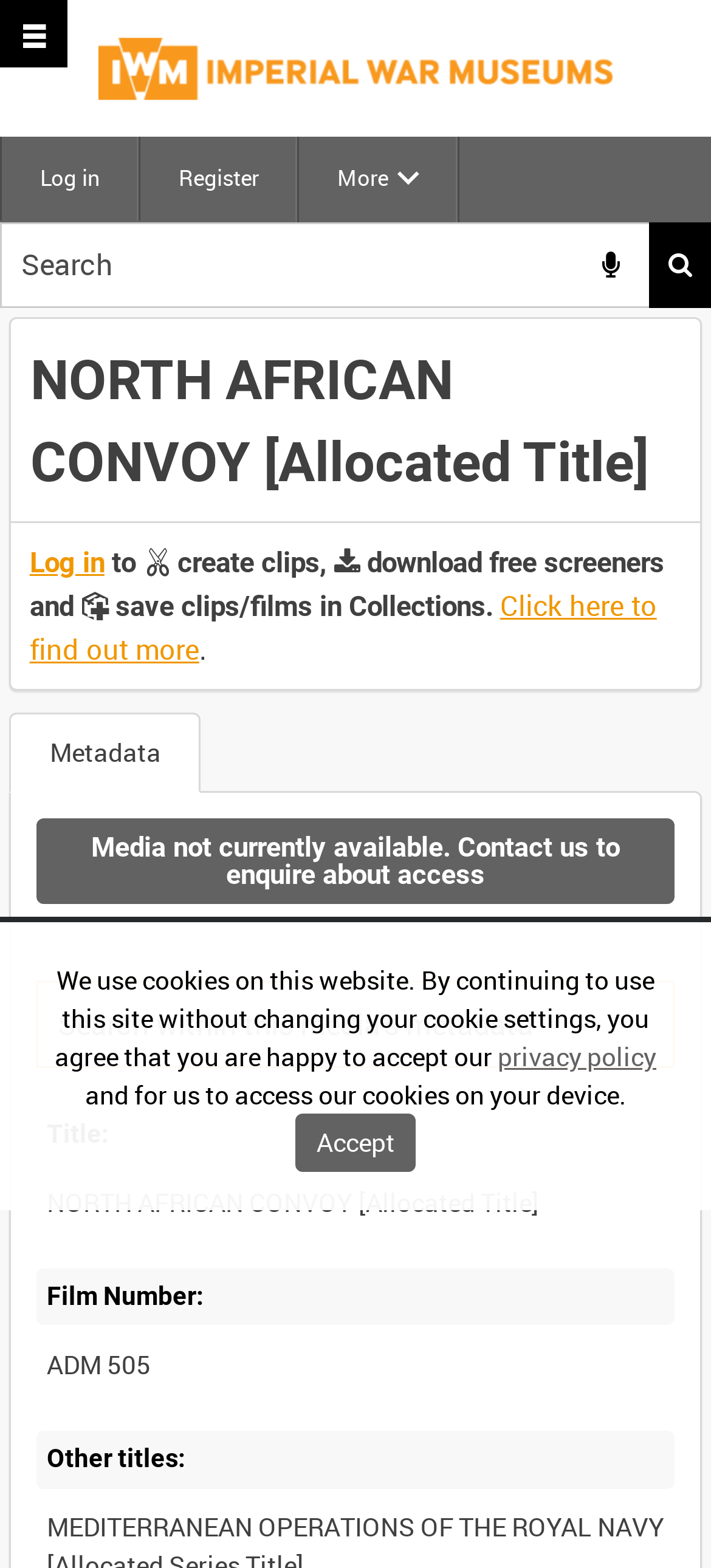Find the bounding box coordinates of the element's region that should be clicked in order to follow the given instruction: "Click on site logo". The coordinates should consist of four float numbers between 0 and 1, i.e., [left, top, right, bottom].

[0.138, 0.006, 0.862, 0.081]